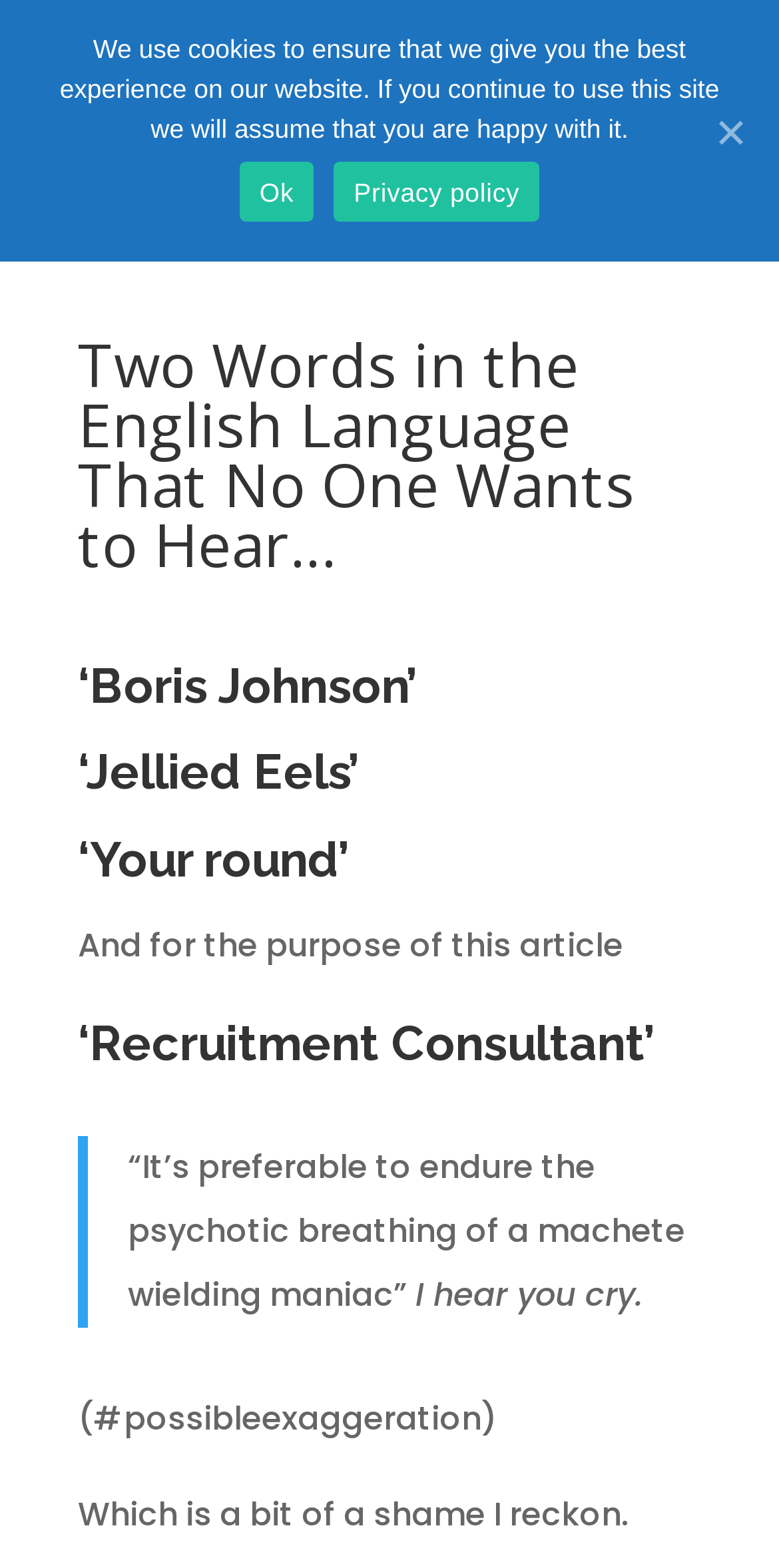Identify the bounding box coordinates for the region to click in order to carry out this instruction: "Read the blog". Provide the coordinates using four float numbers between 0 and 1, formatted as [left, top, right, bottom].

[0.21, 0.382, 0.287, 0.406]